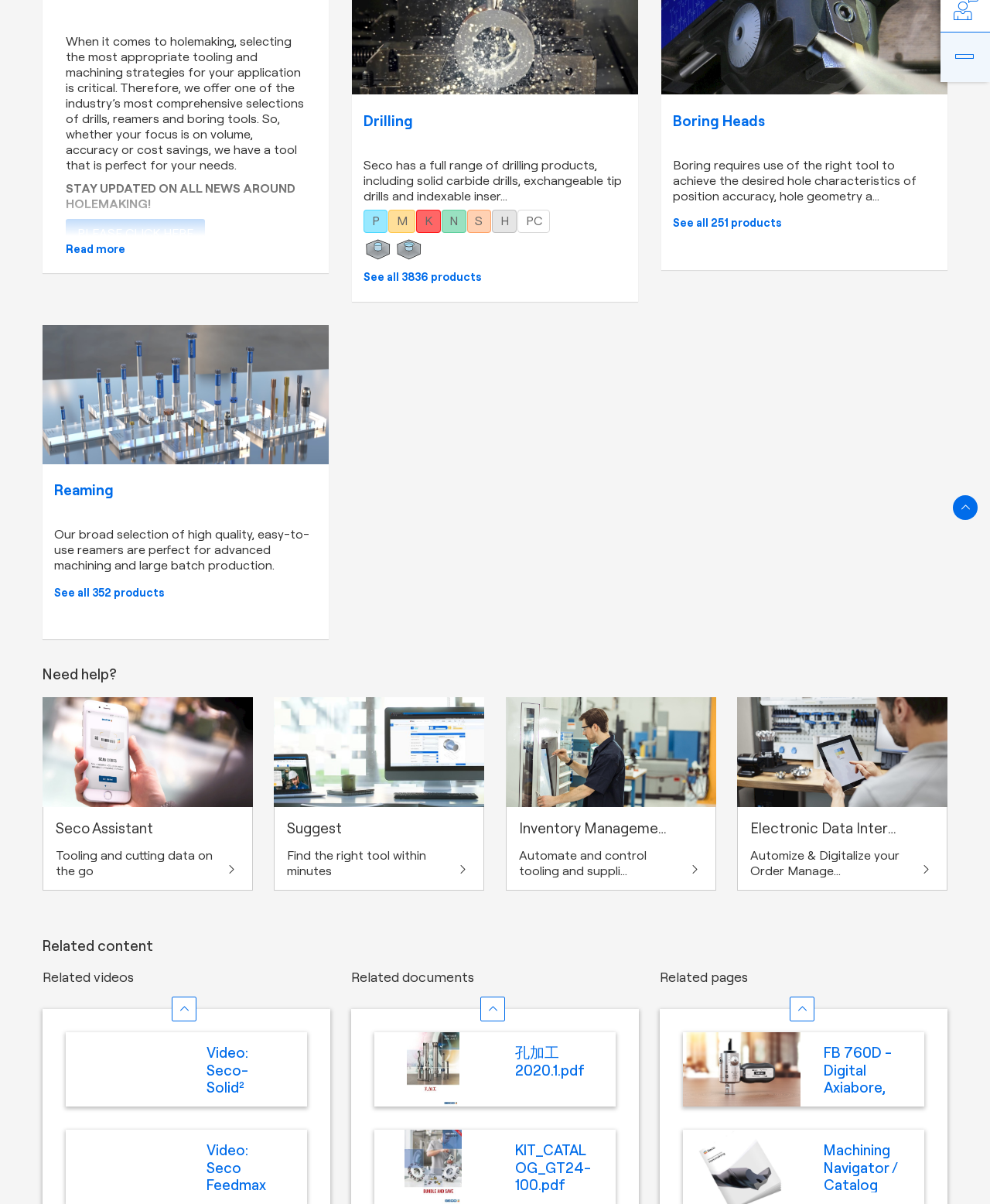Show the bounding box coordinates for the HTML element described as: "Holemaking-Global-SN20231.pdf".

[0.52, 0.244, 0.598, 0.286]